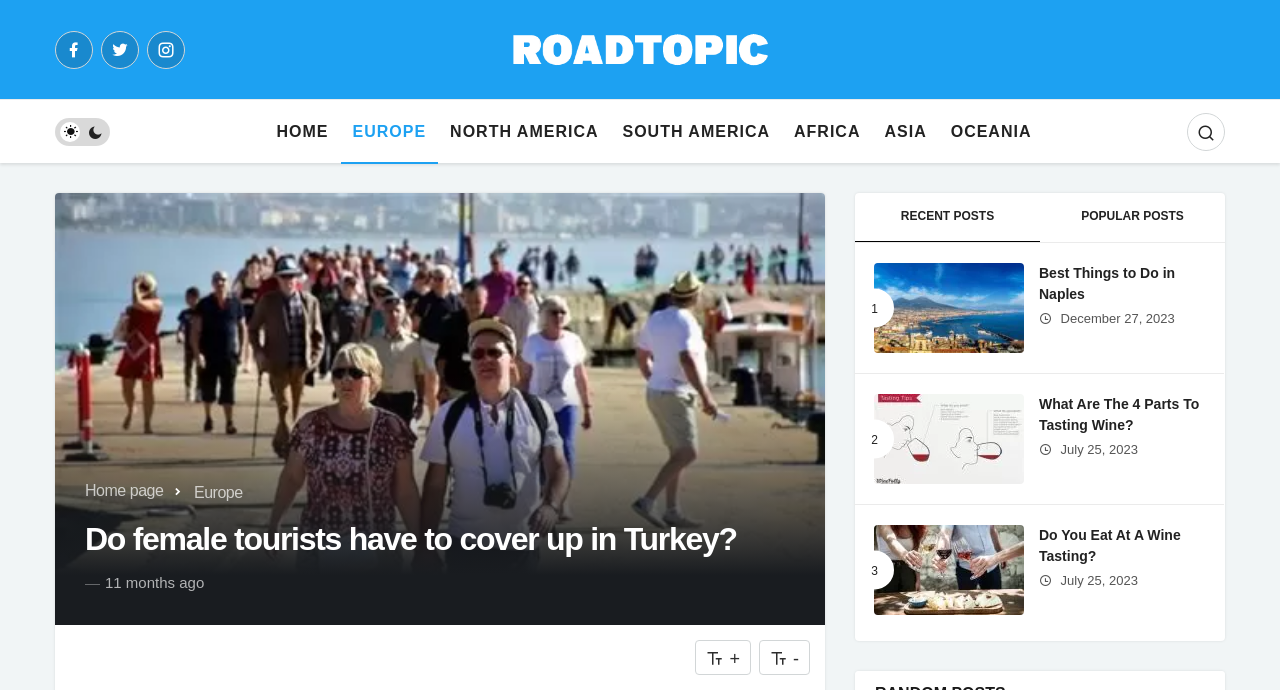Please find the bounding box coordinates for the clickable element needed to perform this instruction: "View the image IMG-20231227-WA0027".

[0.683, 0.382, 0.8, 0.512]